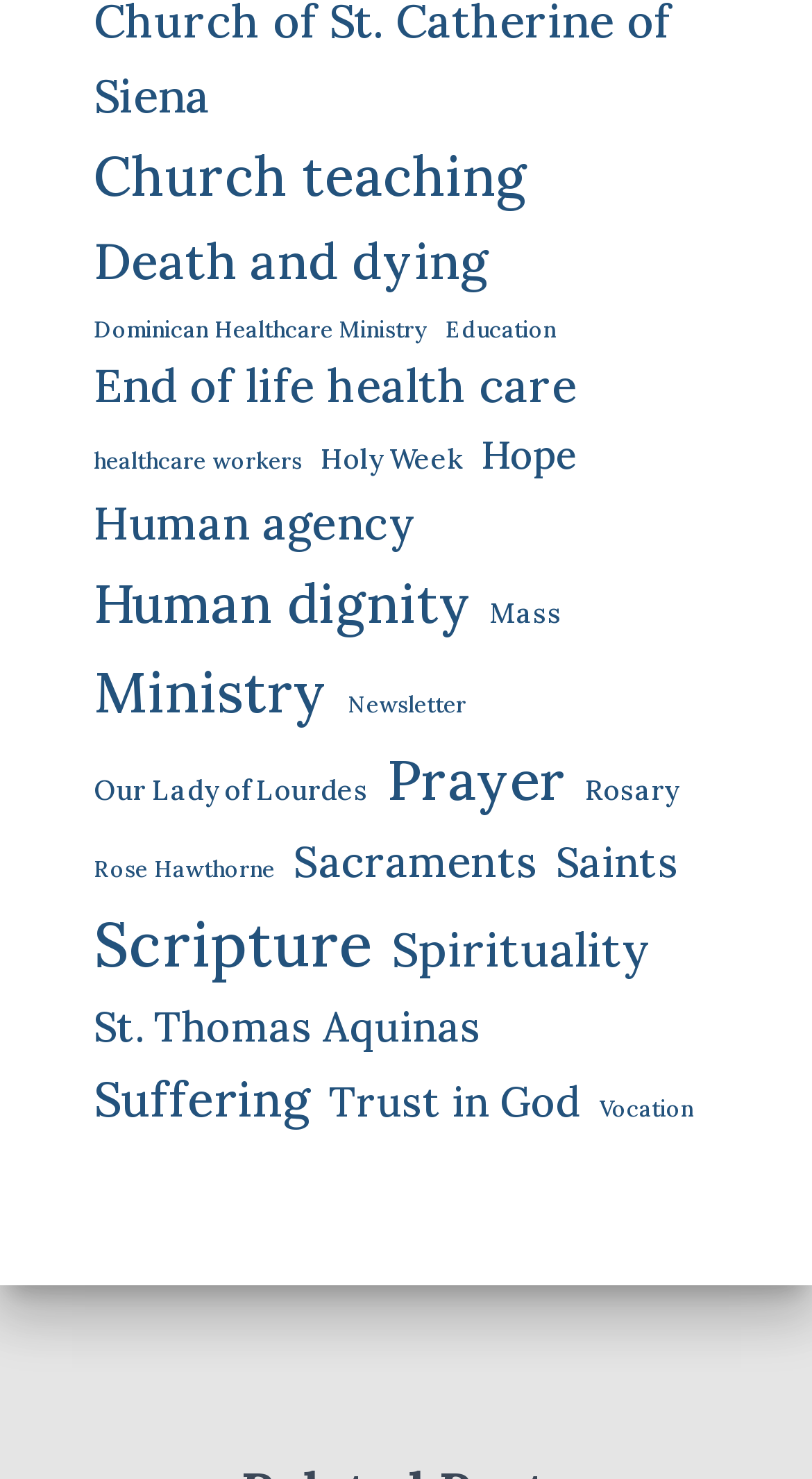Please locate the bounding box coordinates of the element that needs to be clicked to achieve the following instruction: "Learn about Scripture". The coordinates should be four float numbers between 0 and 1, i.e., [left, top, right, bottom].

[0.115, 0.605, 0.459, 0.672]